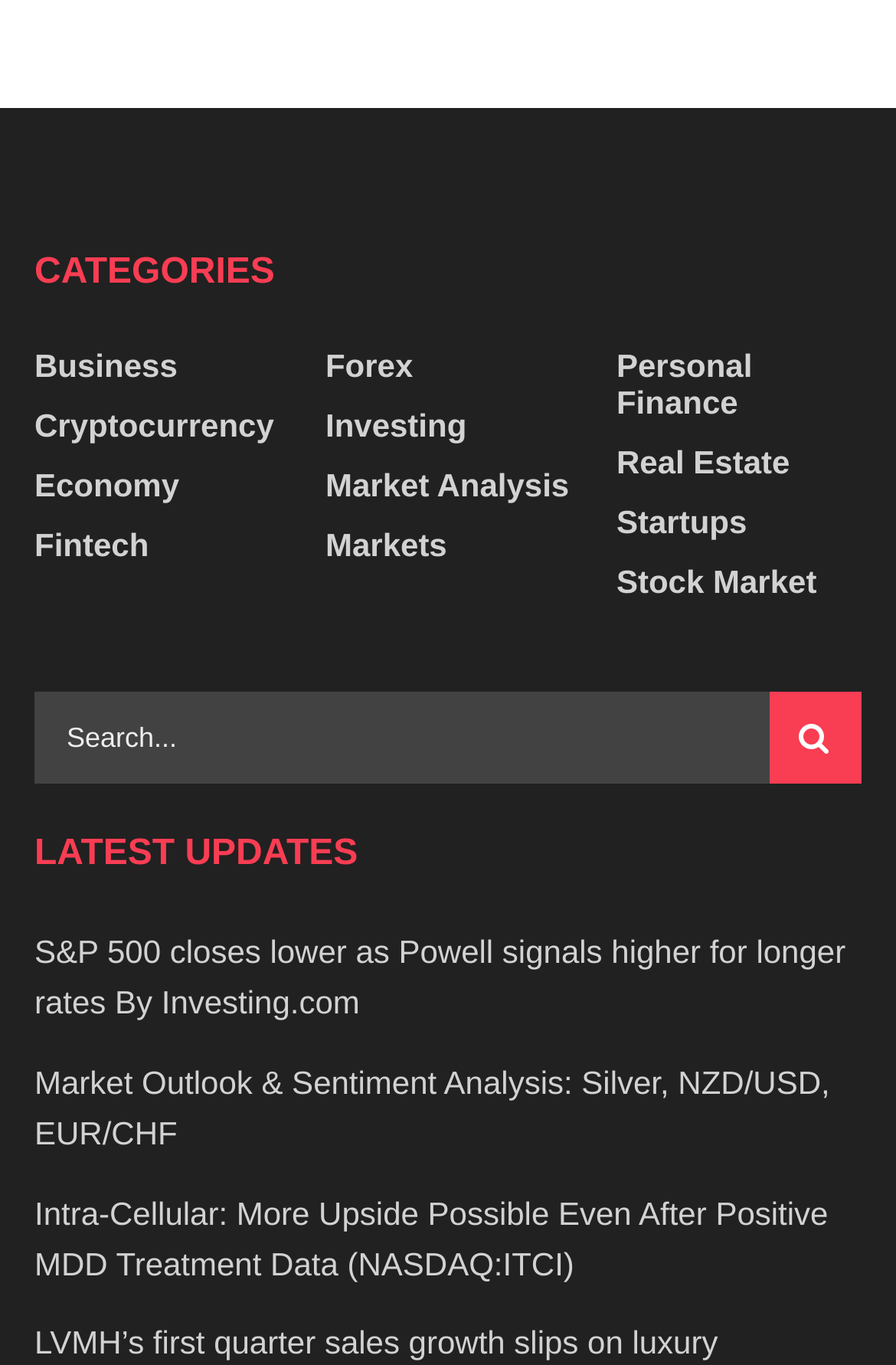Please provide a one-word or short phrase answer to the question:
How many categories are listed?

12